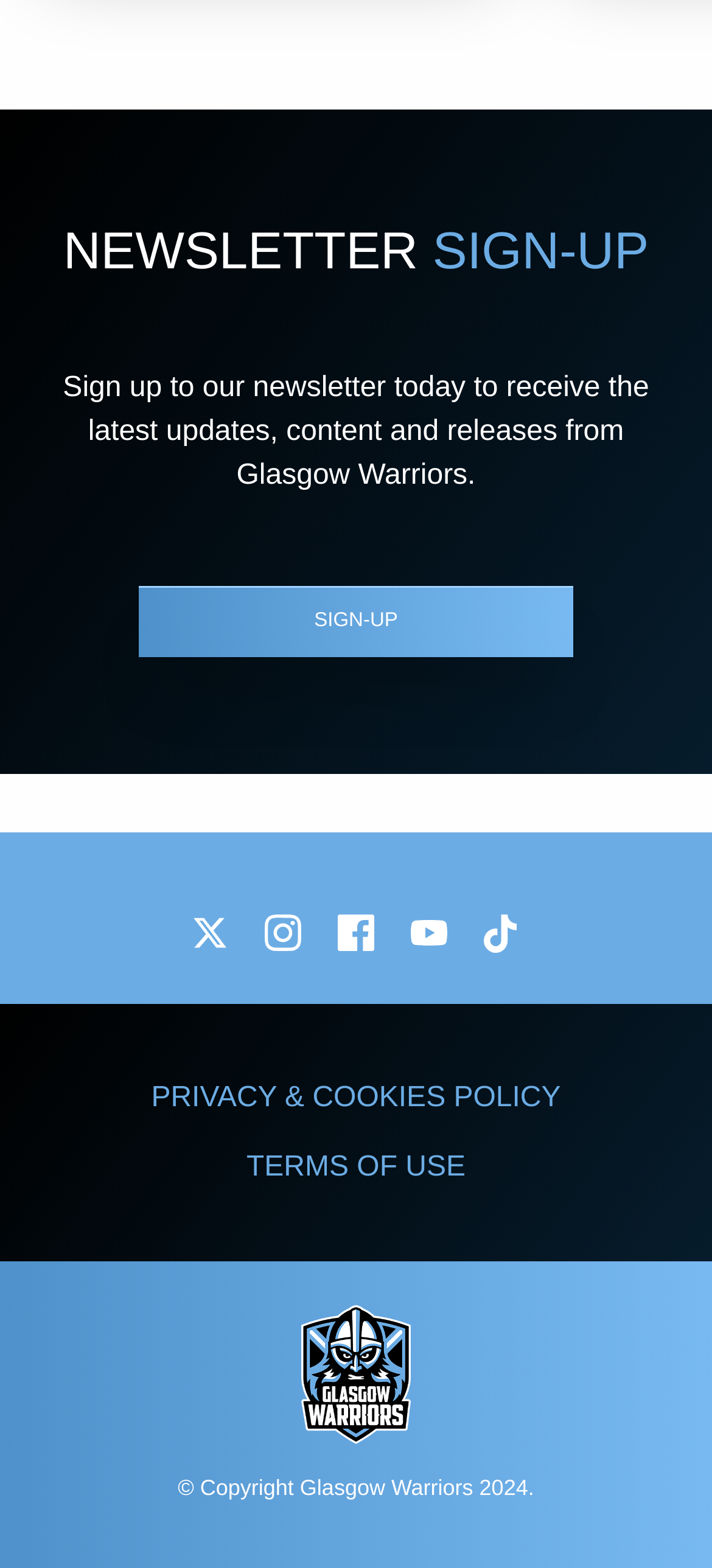Locate the bounding box coordinates of the clickable element to fulfill the following instruction: "Visit Facebook page". Provide the coordinates as four float numbers between 0 and 1 in the format [left, top, right, bottom].

[0.449, 0.572, 0.551, 0.618]